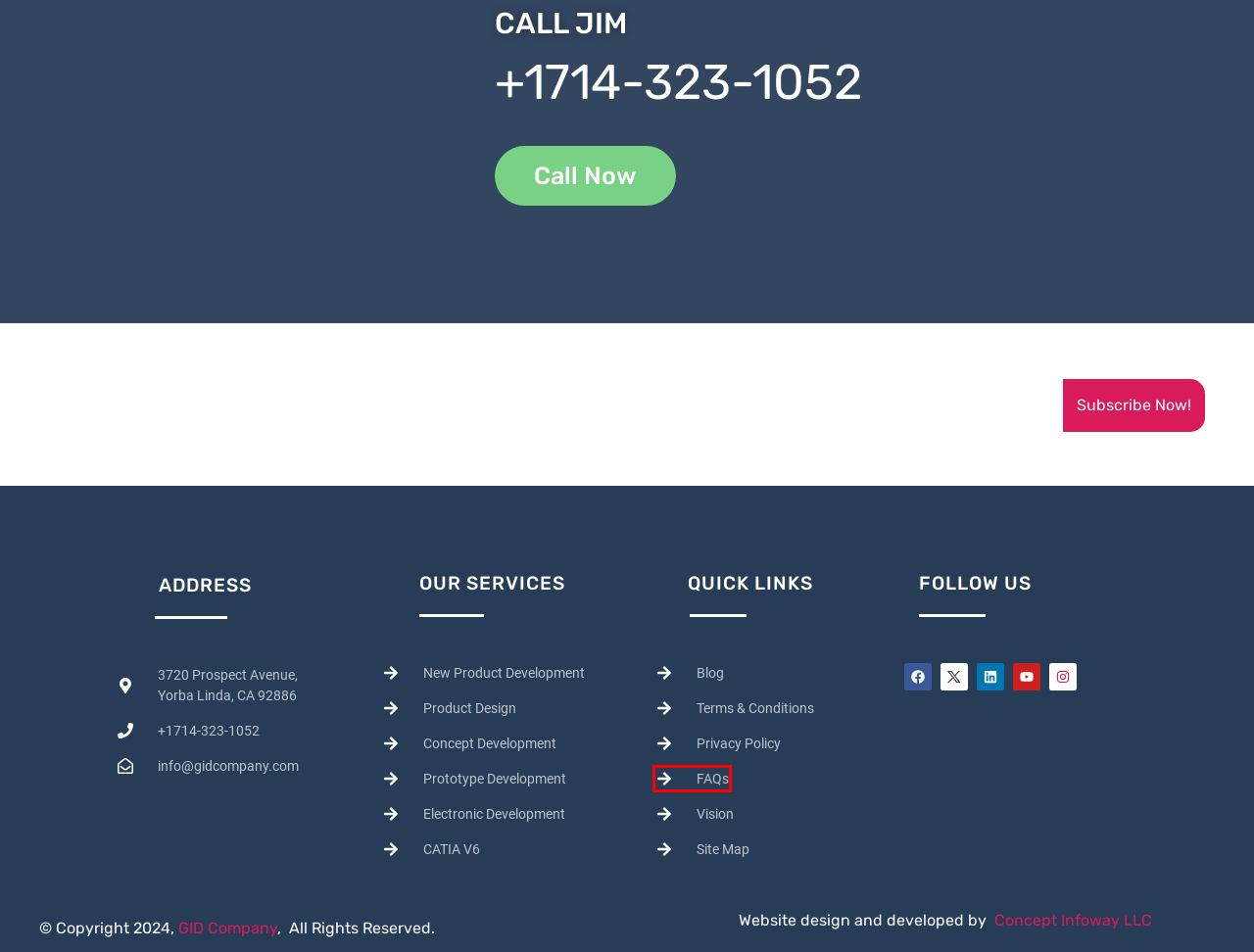Given a screenshot of a webpage with a red bounding box around a UI element, please identify the most appropriate webpage description that matches the new webpage after you click on the element. Here are the candidates:
A. Privacy Policy | GID Company
B. Terms & Conditions | GID Company
C. Vision | GID - Product Development Company California
D. Concept Development and Design Concepting California
E. CATIA V6 | GID Company
F. Electronic Product Design and Development California
G. Product Design and Development California | Product Design
H. FAQs - Product Design and Development | GID Company

H